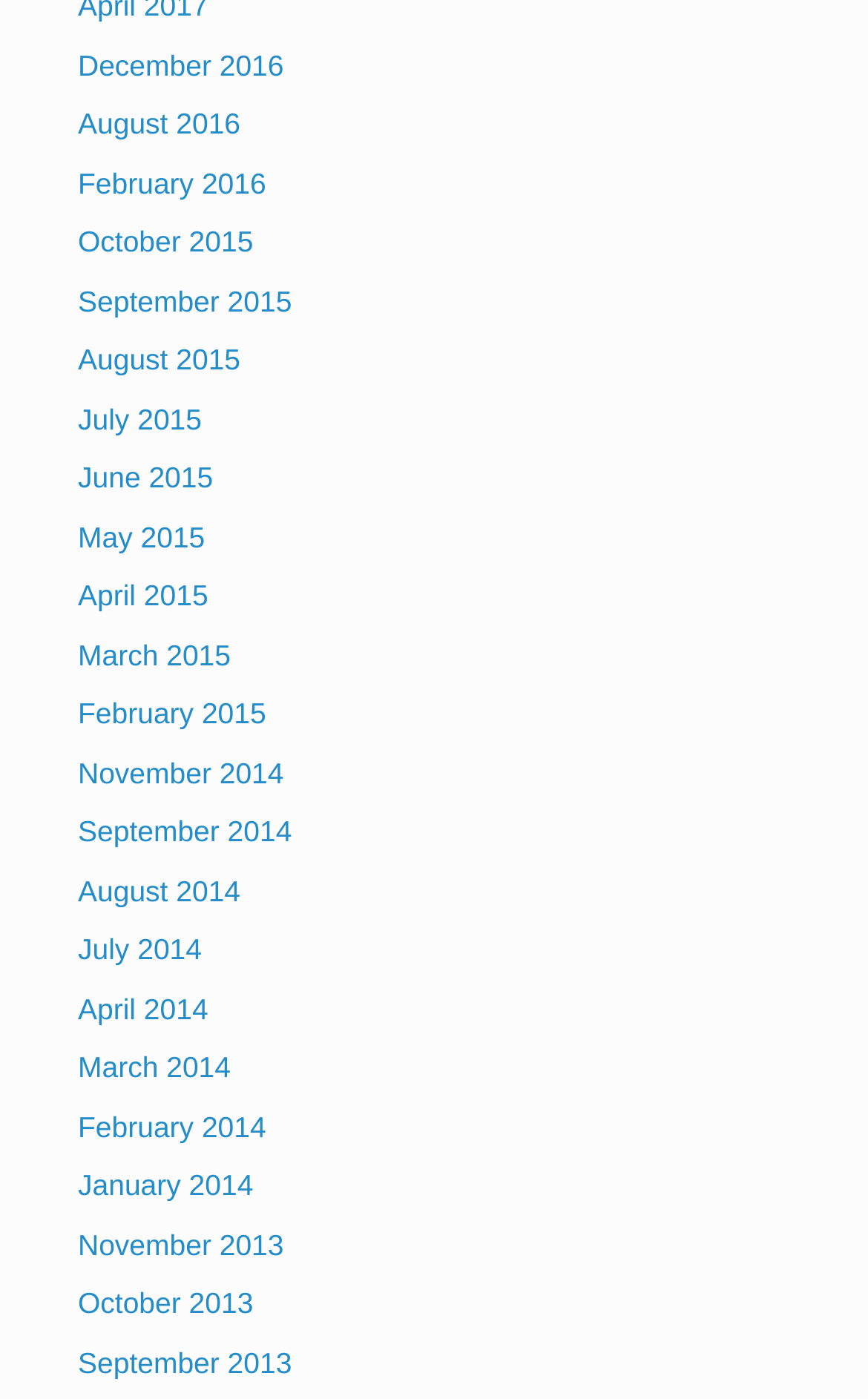Identify the bounding box coordinates for the element you need to click to achieve the following task: "view September 2015". Provide the bounding box coordinates as four float numbers between 0 and 1, in the form [left, top, right, bottom].

[0.09, 0.203, 0.336, 0.227]